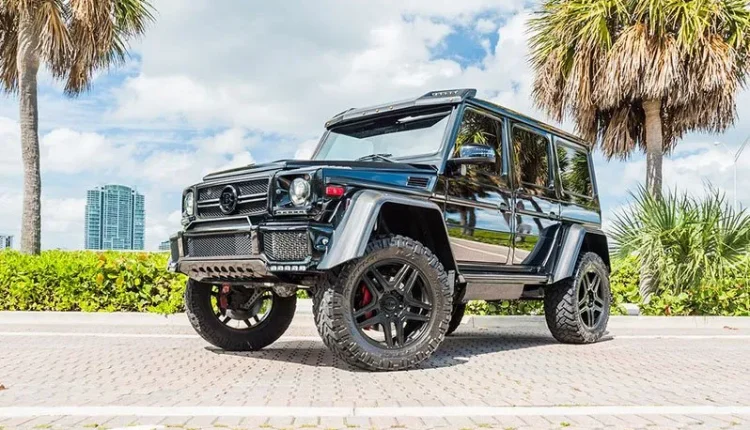Reply to the question below using a single word or brief phrase:
What type of trees are in the background?

palm trees